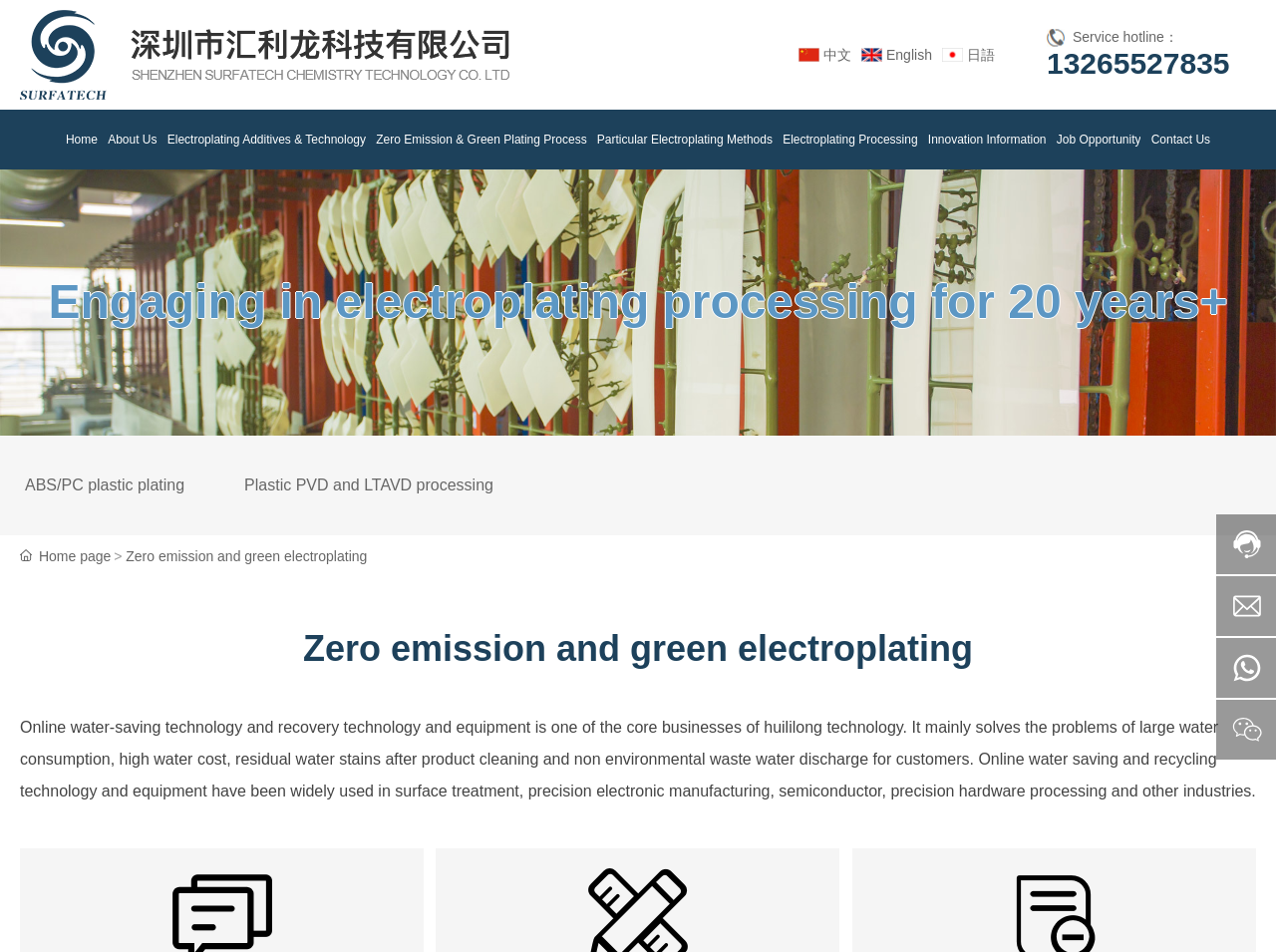What is the main business of the company?
Identify the answer in the screenshot and reply with a single word or phrase.

Electroplating processing